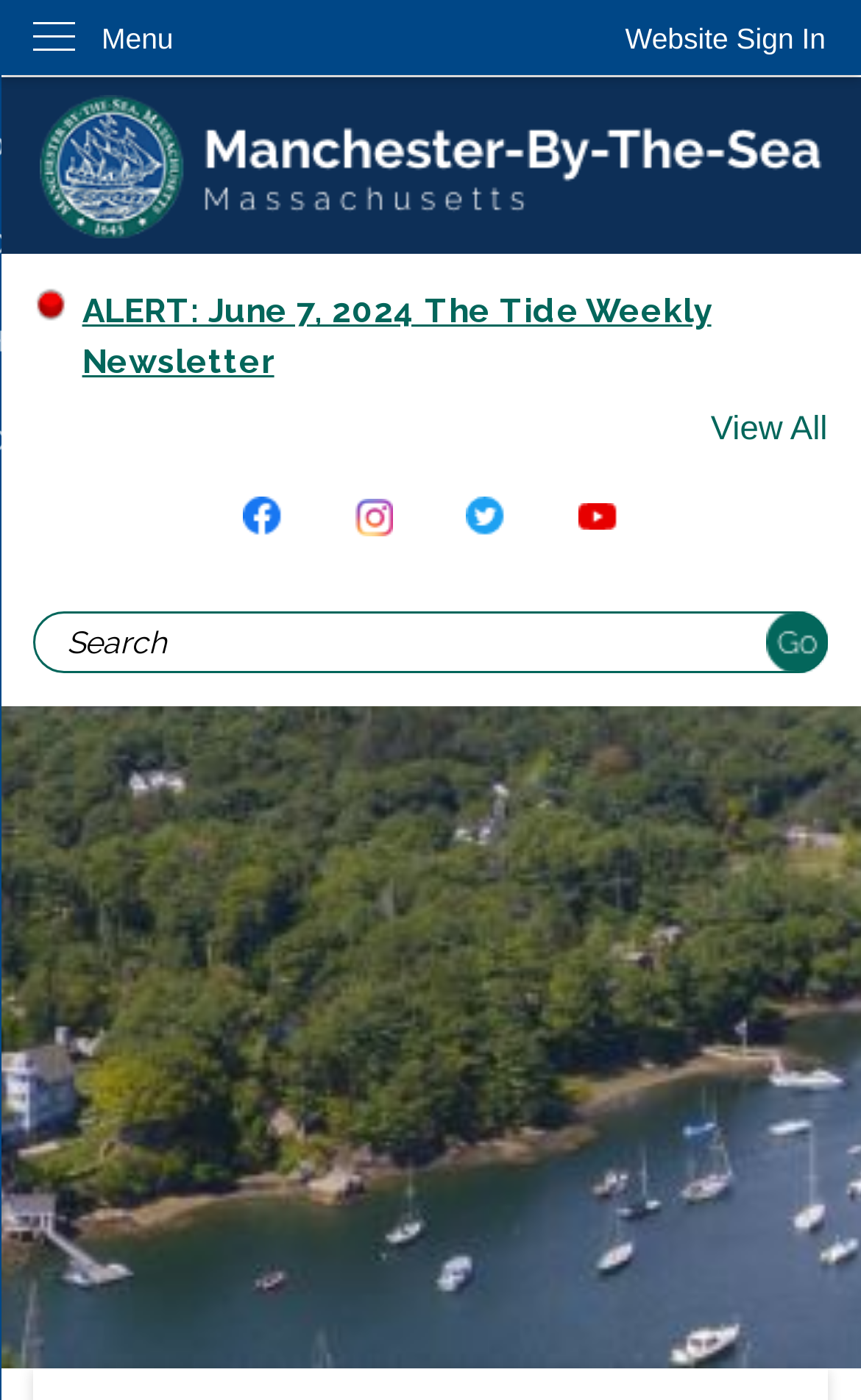Given the description "parent_node: Search name="searchField" placeholder="Search" title="Search"", determine the bounding box of the corresponding UI element.

[0.039, 0.437, 0.961, 0.481]